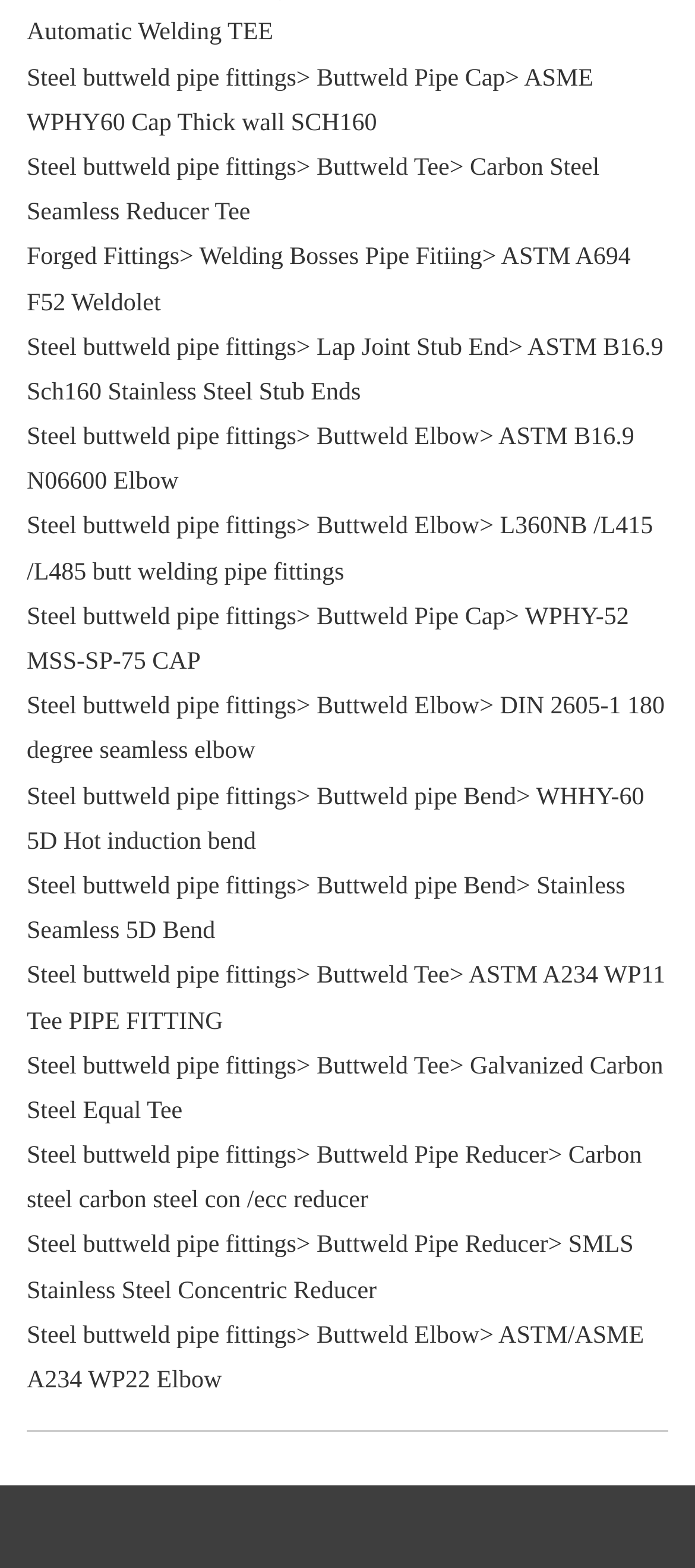Give a short answer using one word or phrase for the question:
What is the material of the ASTM A694 F52 Weldolet?

Not specified